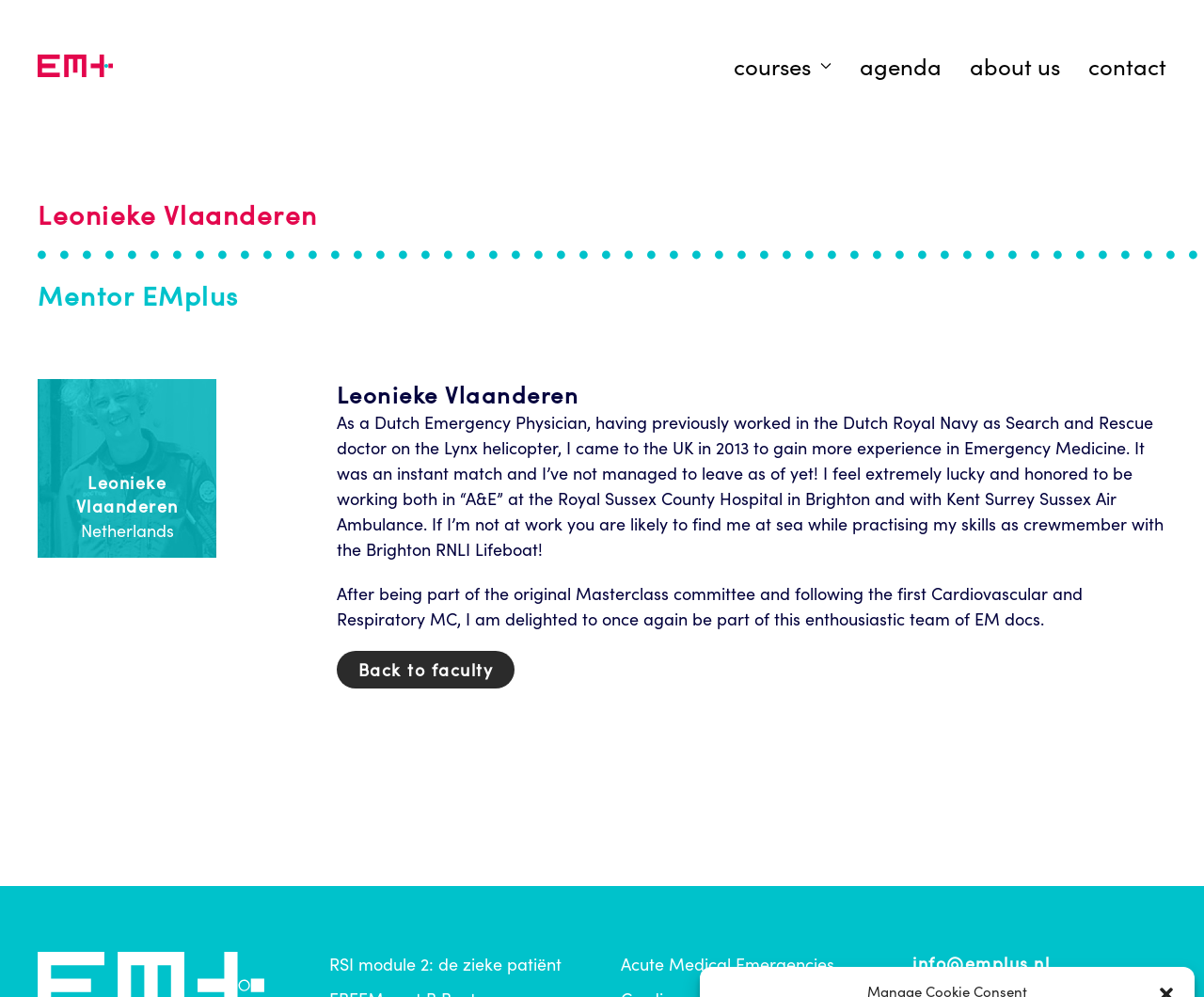Identify the bounding box coordinates for the region of the element that should be clicked to carry out the instruction: "Explore the 'Recent Articles' section". The bounding box coordinates should be four float numbers between 0 and 1, i.e., [left, top, right, bottom].

None